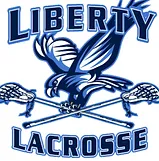What colors are featured in the emblem's overall color scheme?
Please provide a single word or phrase answer based on the image.

Blue and white